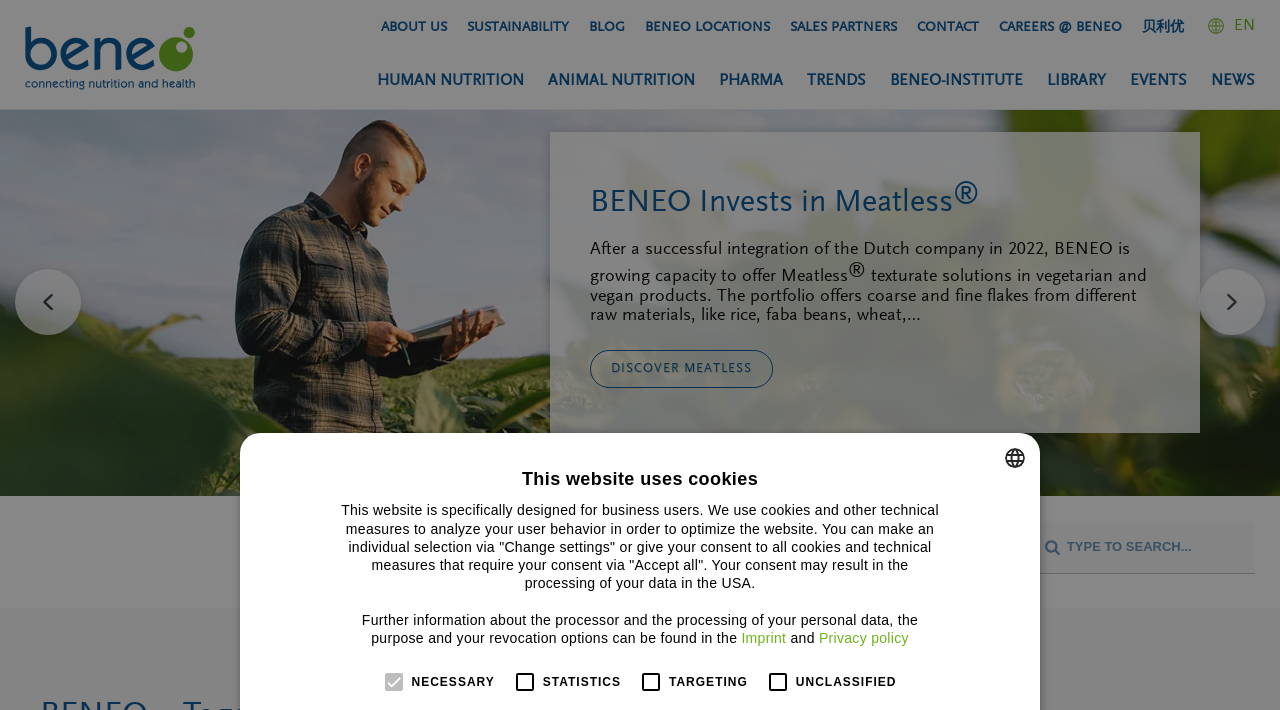Please find and generate the text of the main heading on the webpage.

BENEO – Together We Contribute To Better Nutrition And Health